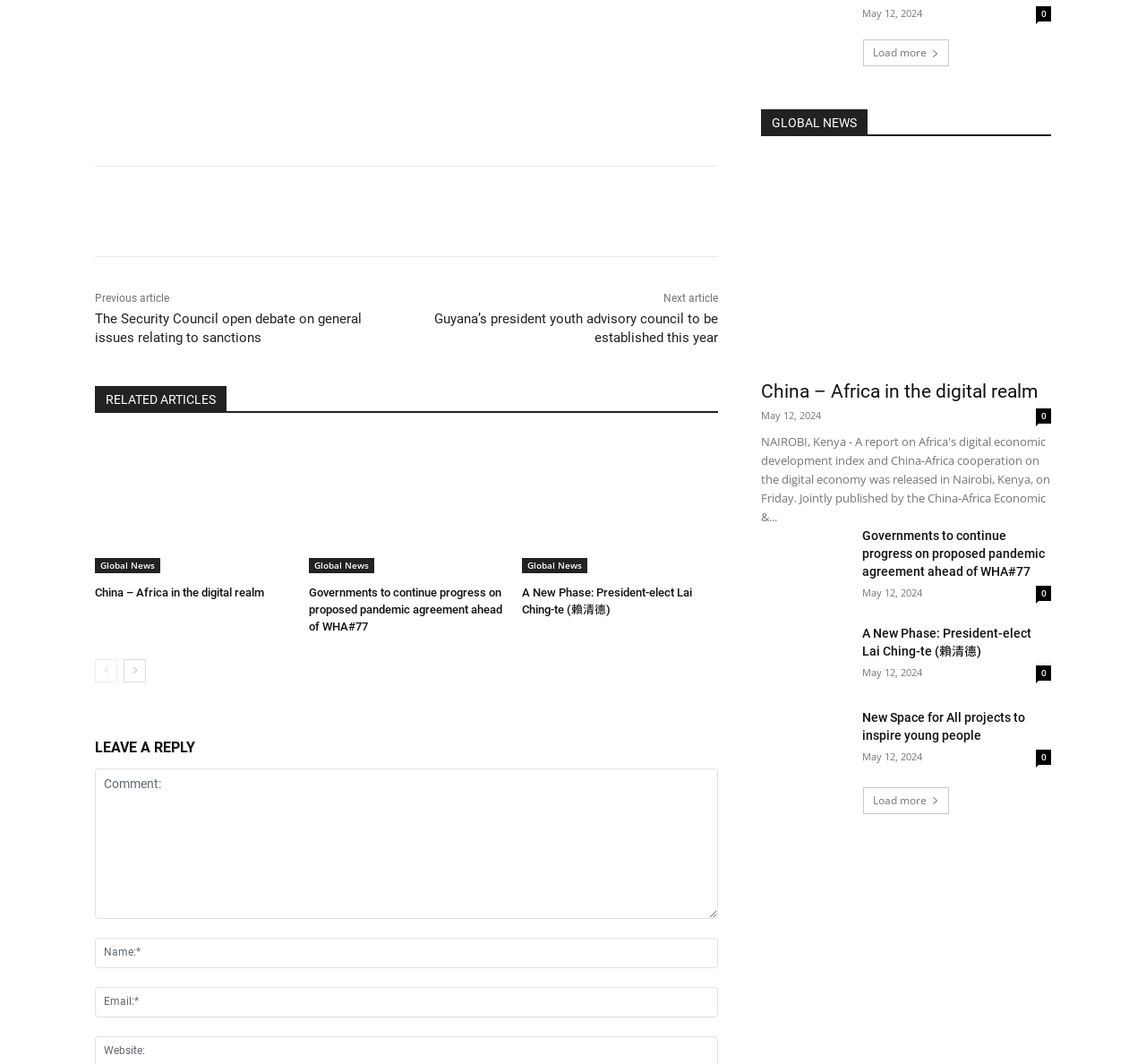How many pages of articles are there?
Using the image as a reference, answer with just one word or a short phrase.

More than 1